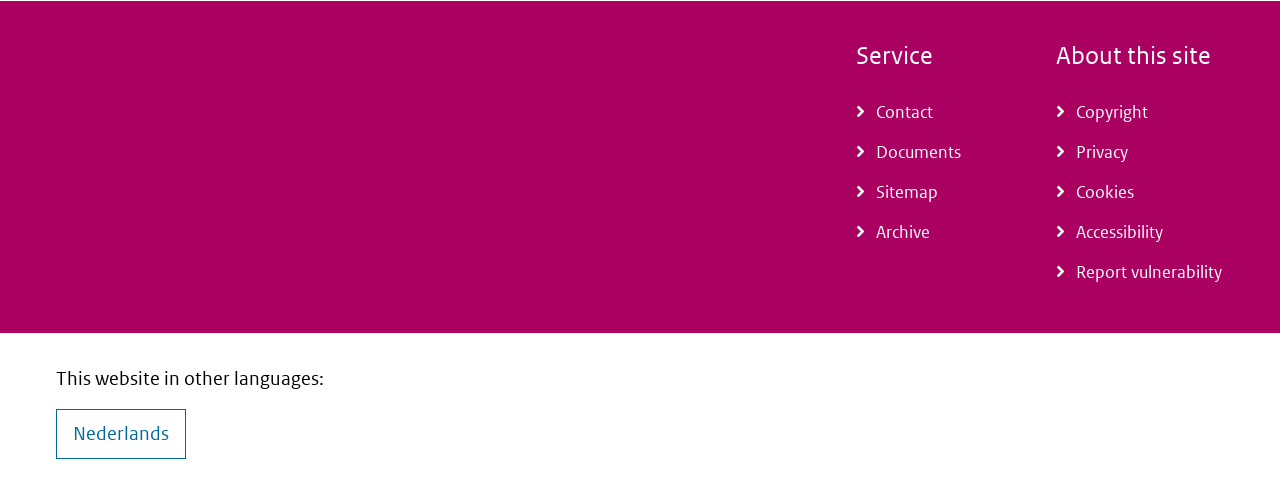Point out the bounding box coordinates of the section to click in order to follow this instruction: "Read About this site".

[0.825, 0.083, 0.956, 0.148]